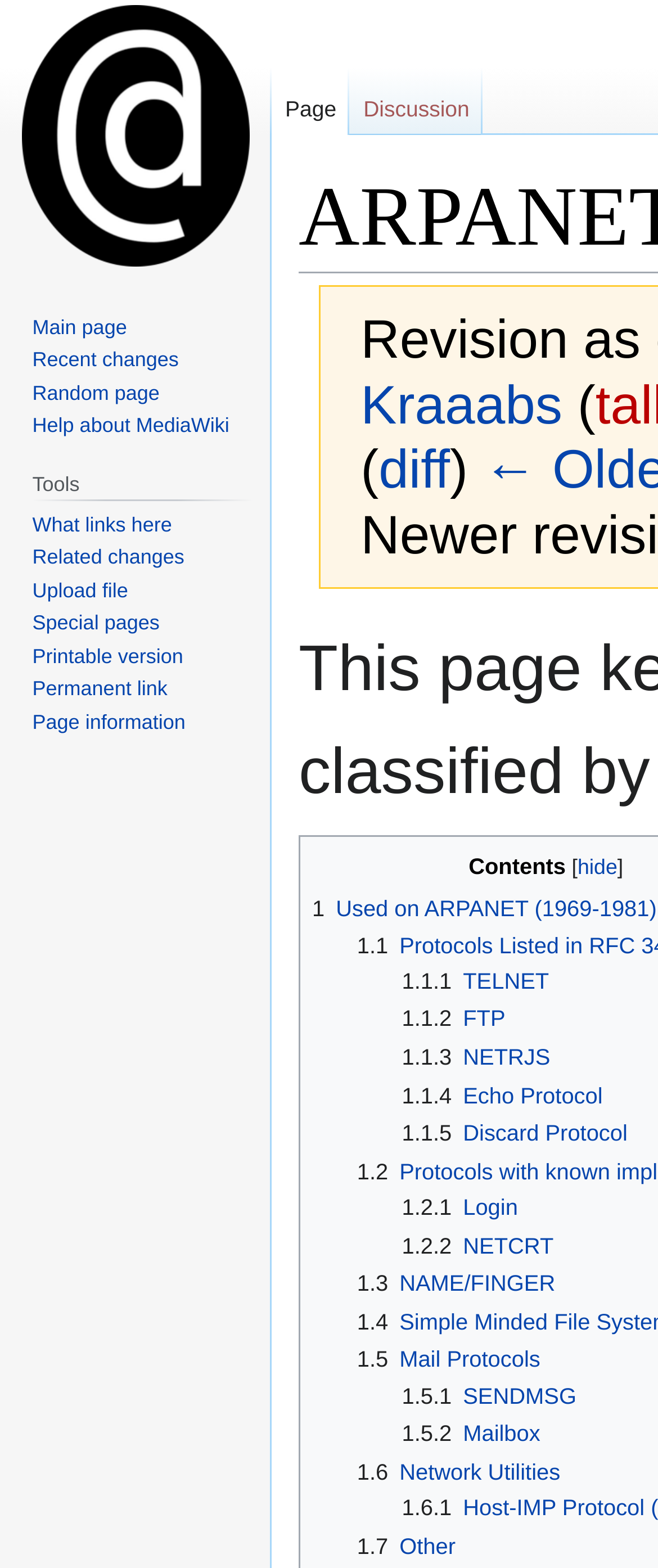Pinpoint the bounding box coordinates of the area that should be clicked to complete the following instruction: "Visit the main page". The coordinates must be given as four float numbers between 0 and 1, i.e., [left, top, right, bottom].

[0.0, 0.0, 0.41, 0.172]